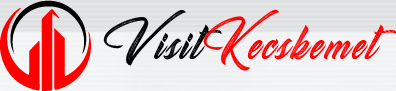What is the shape of the emblem in the logo?
Using the image as a reference, give a one-word or short phrase answer.

circular